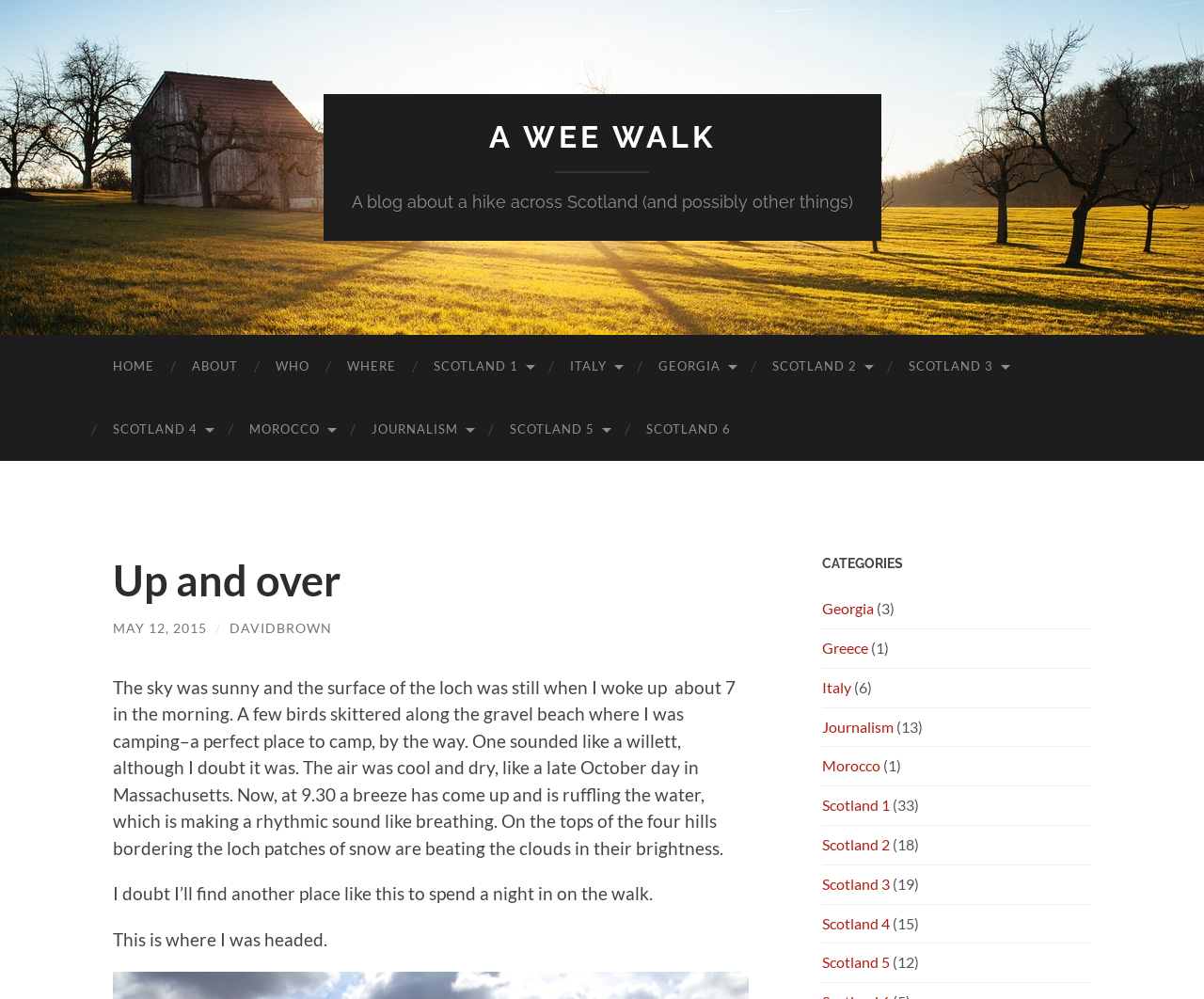Provide the bounding box coordinates of the area you need to click to execute the following instruction: "Read the blog post titled 'Up and over'".

[0.094, 0.556, 0.622, 0.606]